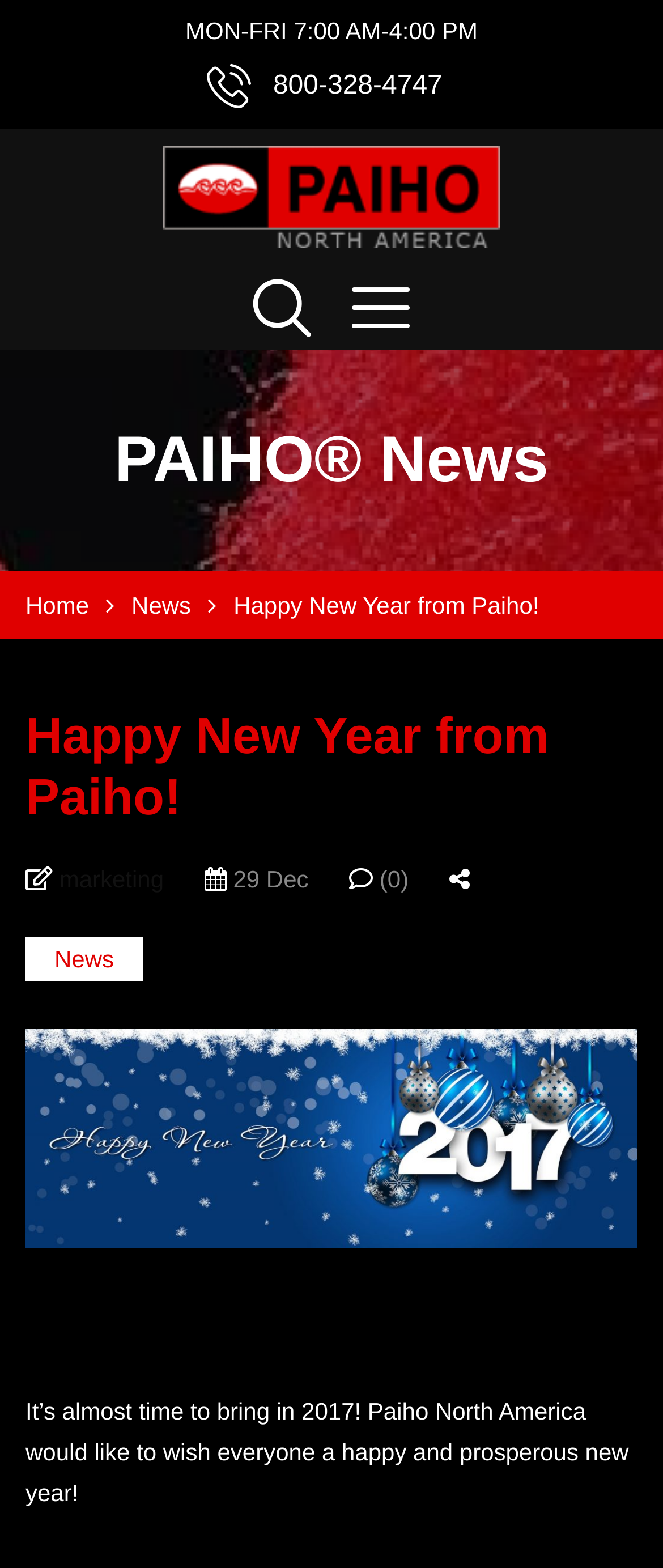What is the phone number to contact Paiho?
Based on the screenshot, answer the question with a single word or phrase.

800-328-4747